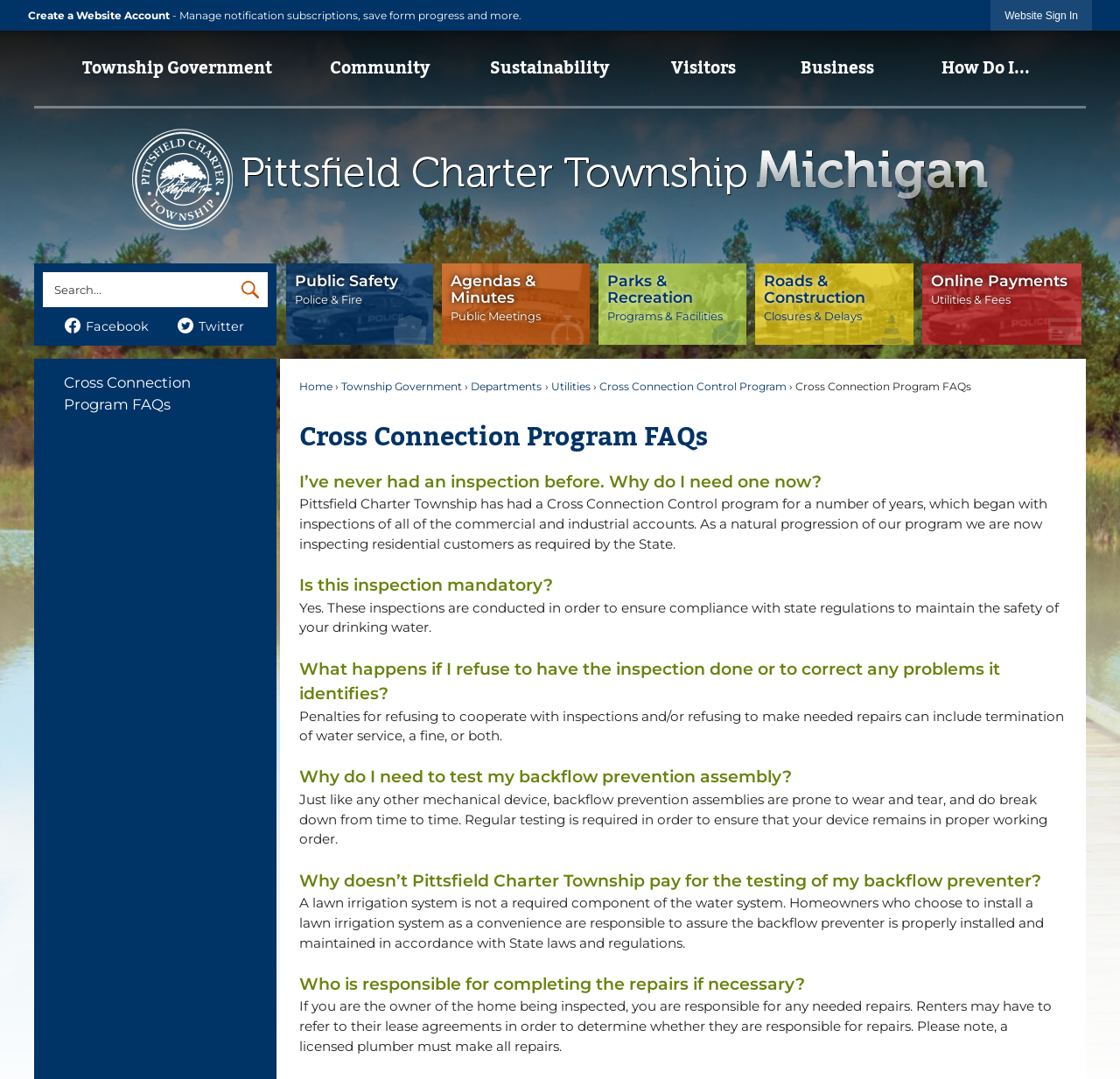Identify the bounding box coordinates of the area that should be clicked in order to complete the given instruction: "Search for something". The bounding box coordinates should be four float numbers between 0 and 1, i.e., [left, top, right, bottom].

[0.038, 0.252, 0.239, 0.285]